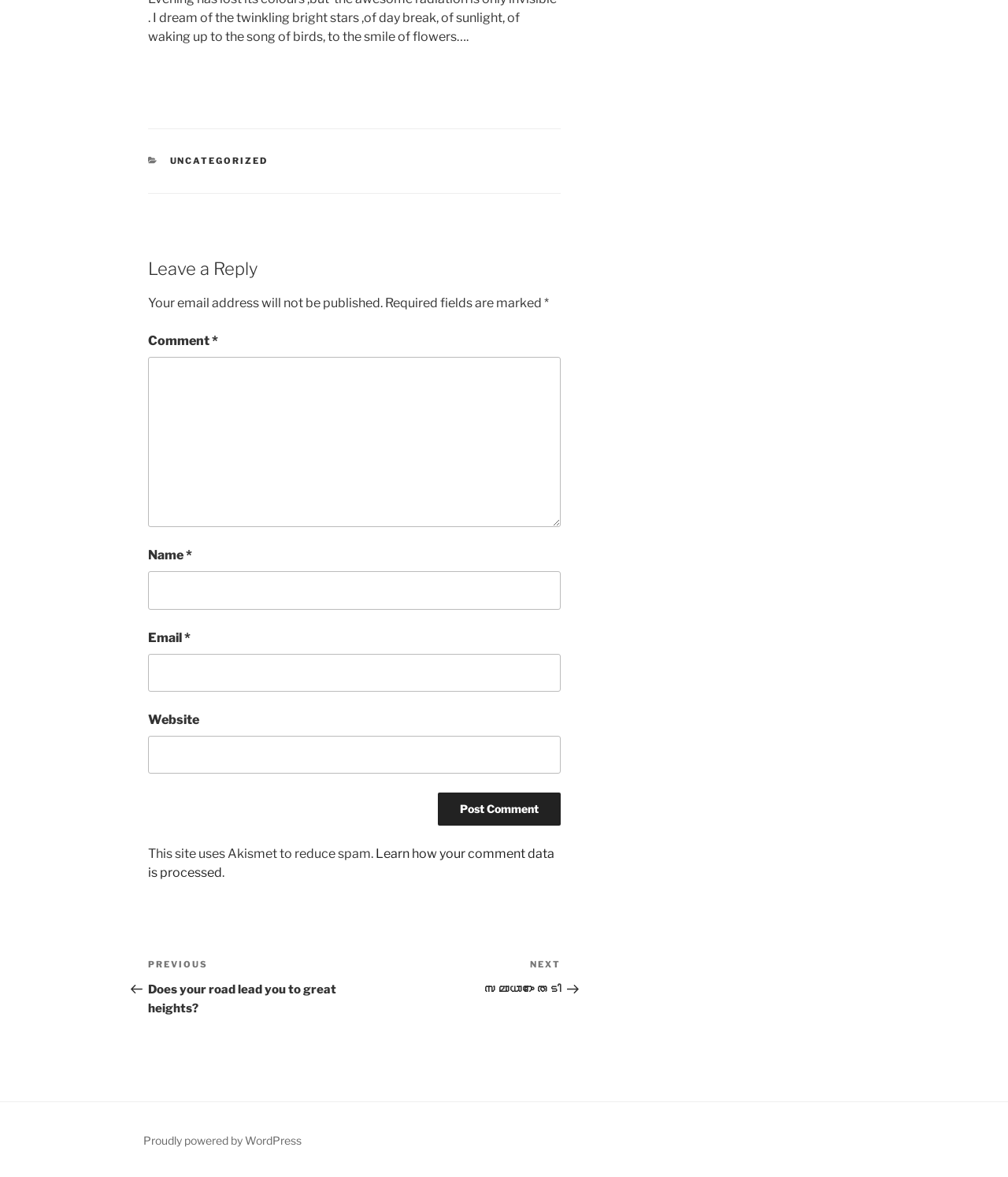Refer to the image and provide an in-depth answer to the question: 
What is the purpose of the comment section?

The purpose of the comment section is to leave a reply, as indicated by the heading 'Leave a Reply' above the comment form. This section allows users to input their name, email, website, and comment, and then submit it by clicking the 'Post Comment' button.